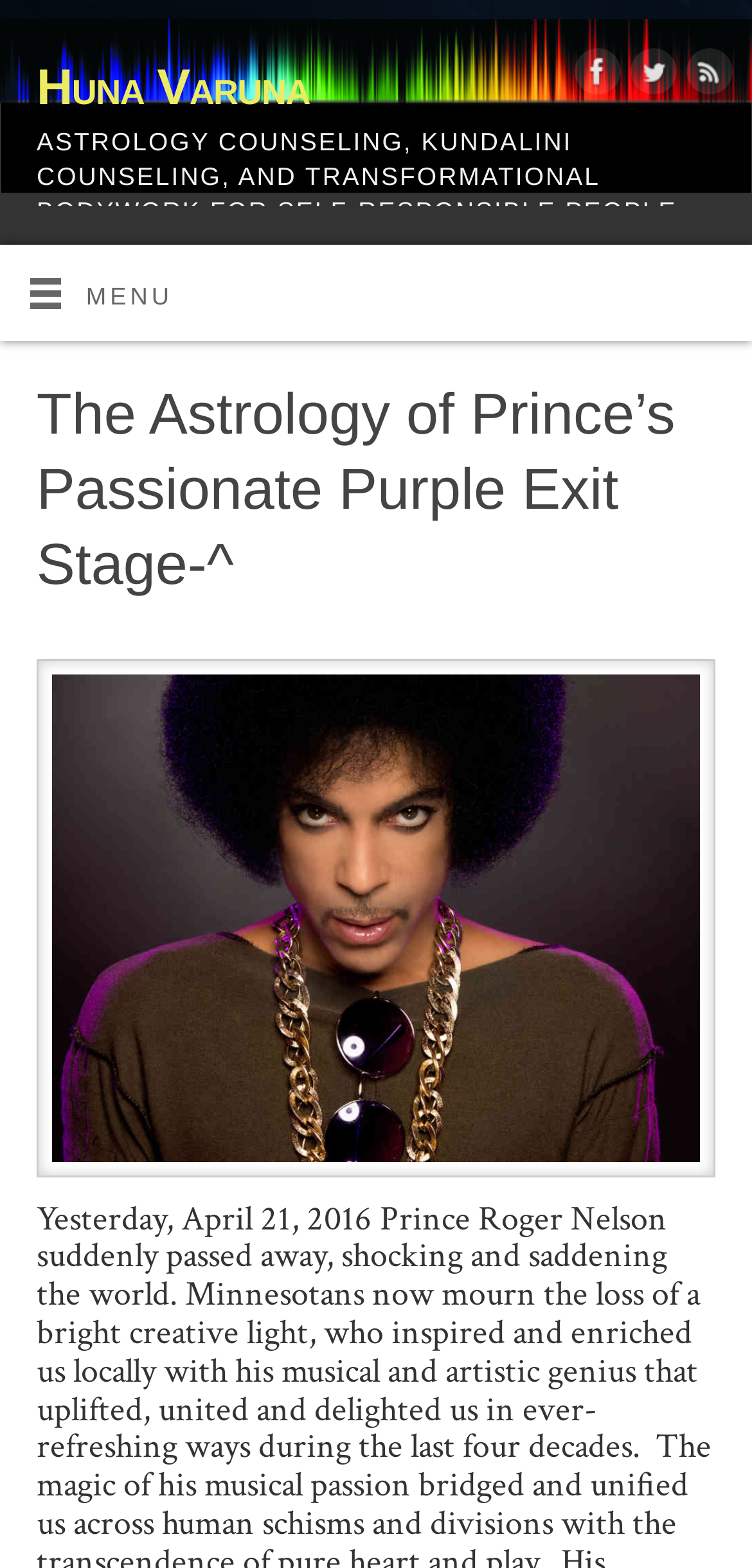What is the purpose of the social media links?
Carefully examine the image and provide a detailed answer to the question.

The presence of social media links such as Facebook, Twitter, and RSS suggests that the author wants to connect with the readers and provide them with additional ways to engage with their content, possibly through social media platforms or news feeds.